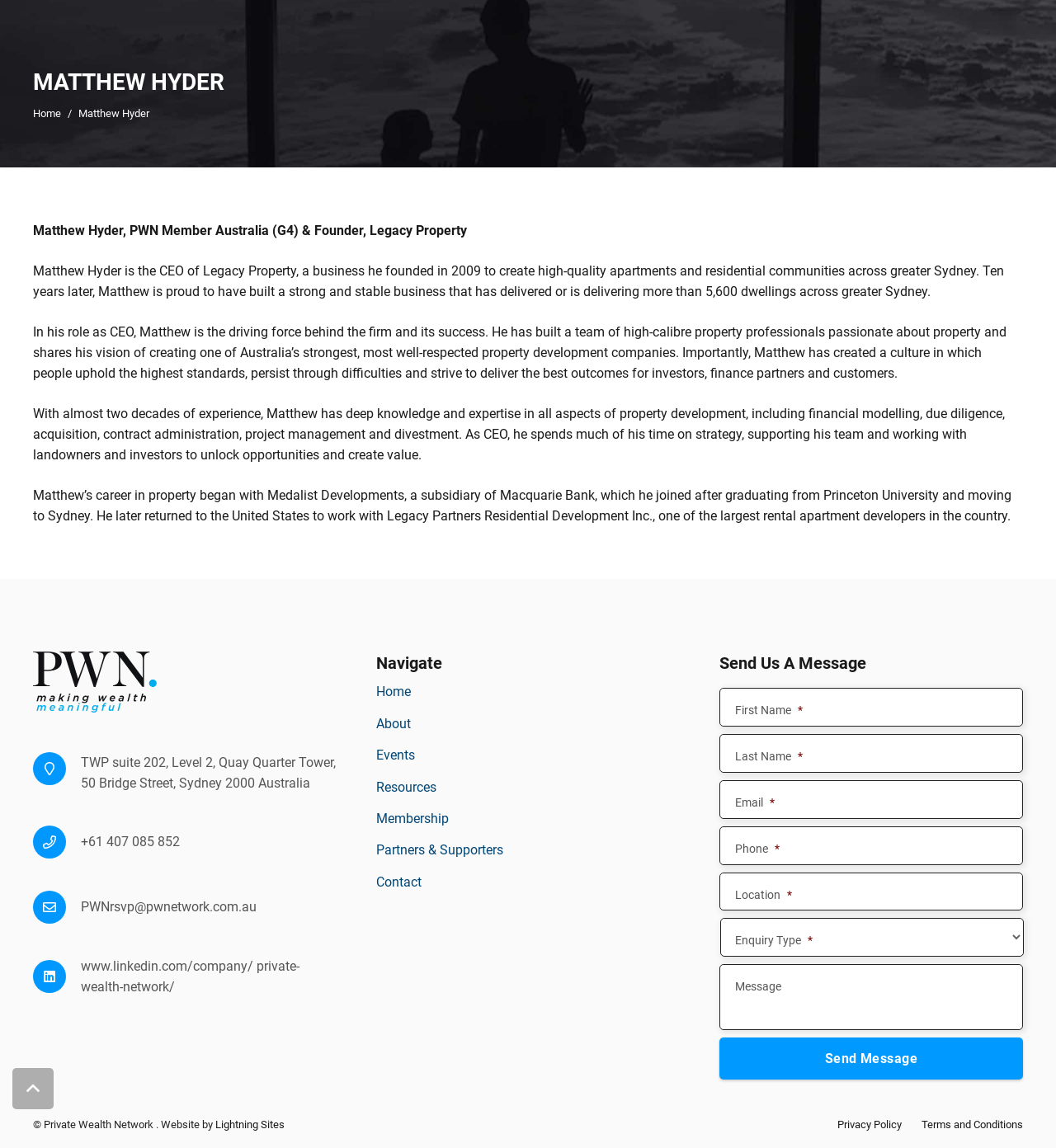Determine the bounding box coordinates of the region to click in order to accomplish the following instruction: "Click on the Home link". Provide the coordinates as four float numbers between 0 and 1, specifically [left, top, right, bottom].

[0.031, 0.094, 0.058, 0.104]